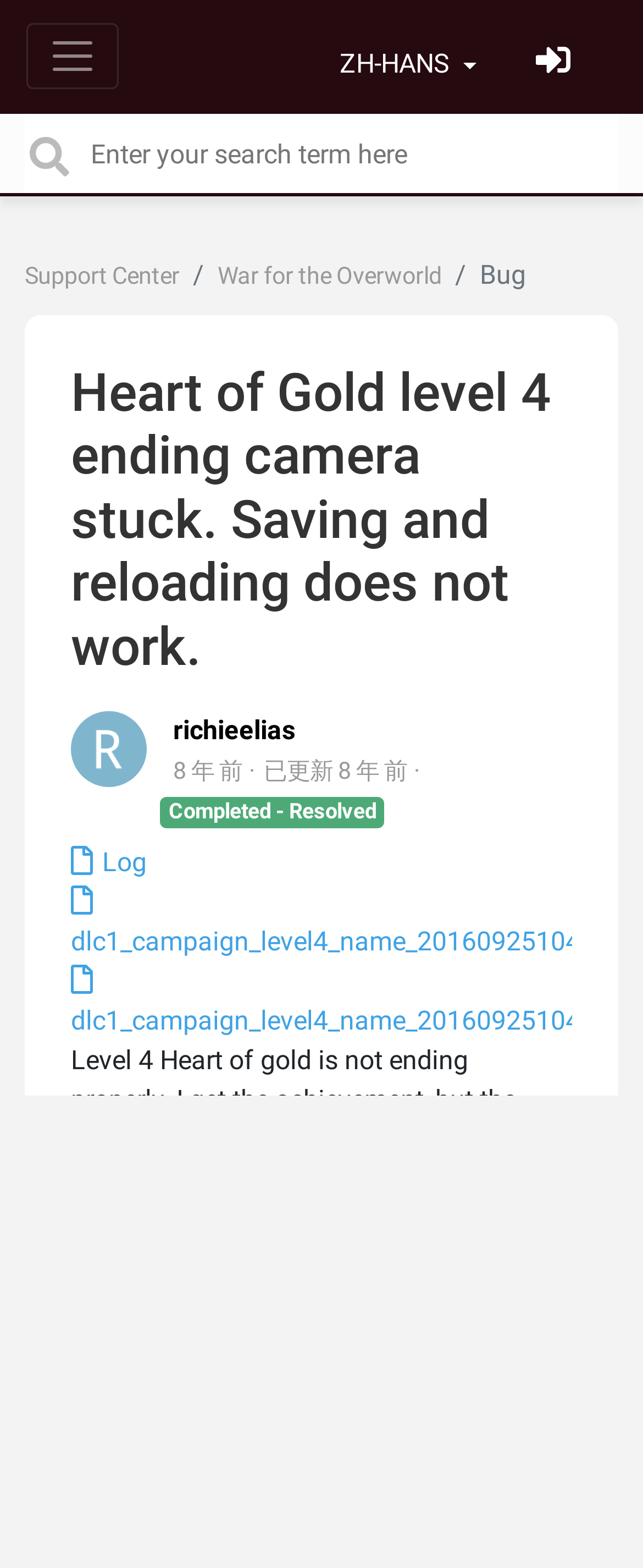Given the element description, predict the bounding box coordinates in the format (top-left x, top-left y, bottom-right x, bottom-right y). Make sure all values are between 0 and 1. Here is the element description: Support Center

[0.038, 0.167, 0.279, 0.185]